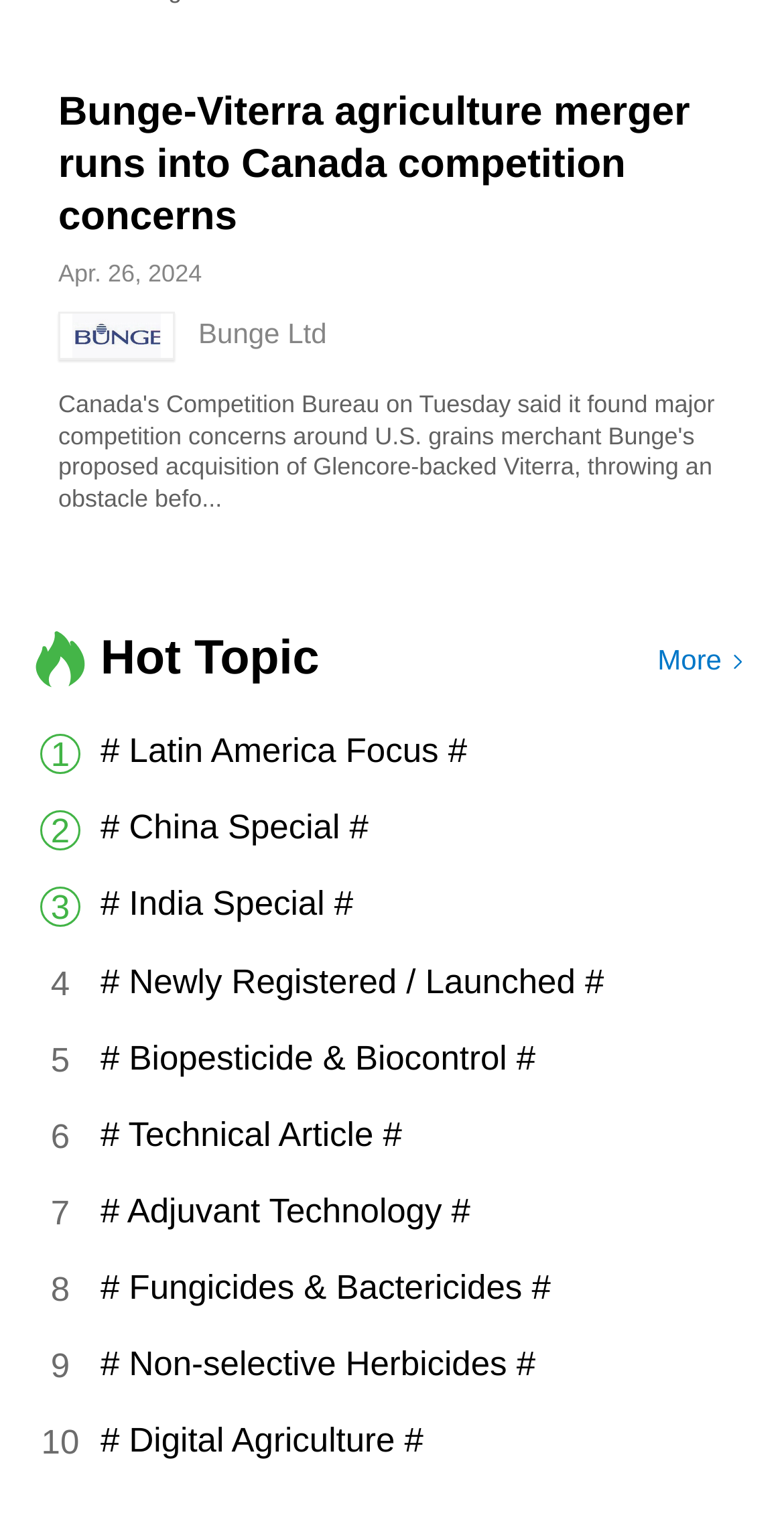Locate the bounding box coordinates of the UI element described by: "parent_node: Bunge Ltd". The bounding box coordinates should consist of four float numbers between 0 and 1, i.e., [left, top, right, bottom].

[0.074, 0.202, 0.223, 0.234]